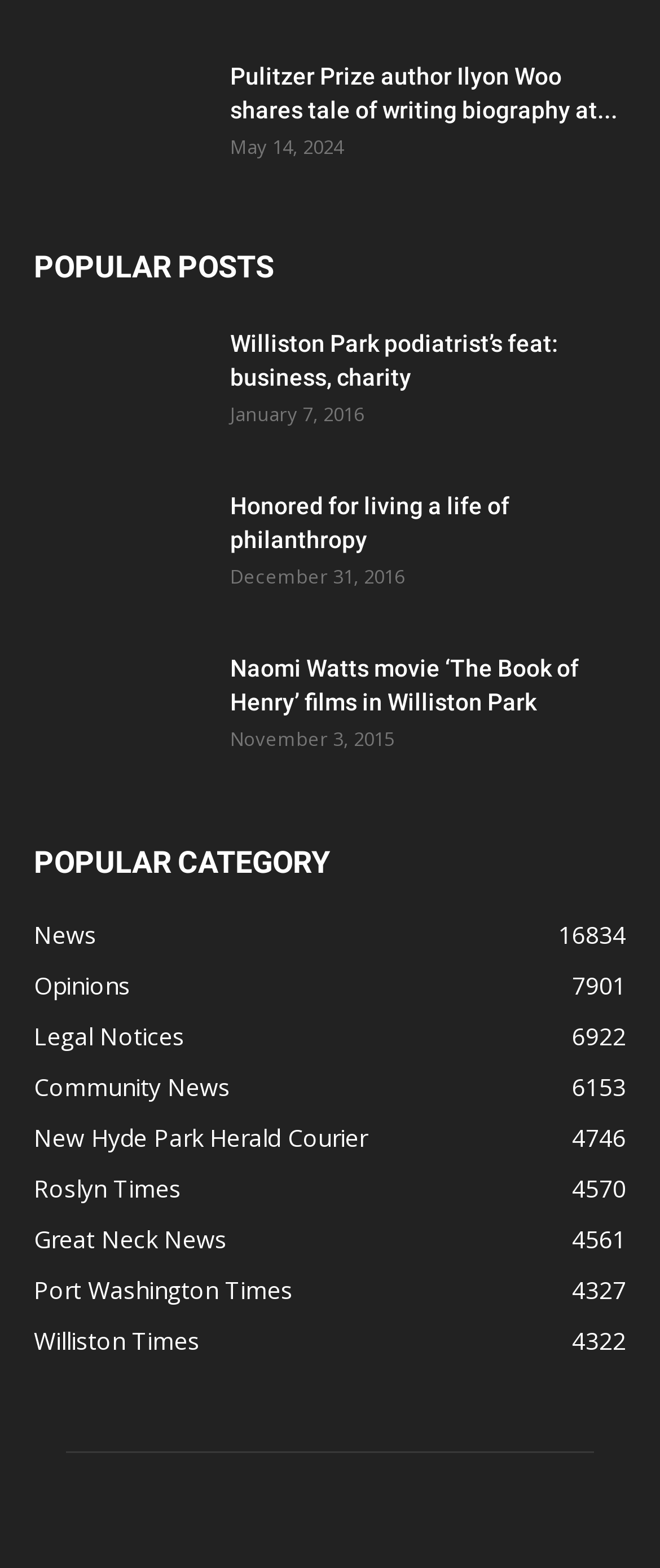Identify the bounding box coordinates necessary to click and complete the given instruction: "Read the article about Pulitzer Prize author Ilyon Woo".

[0.349, 0.038, 0.949, 0.081]